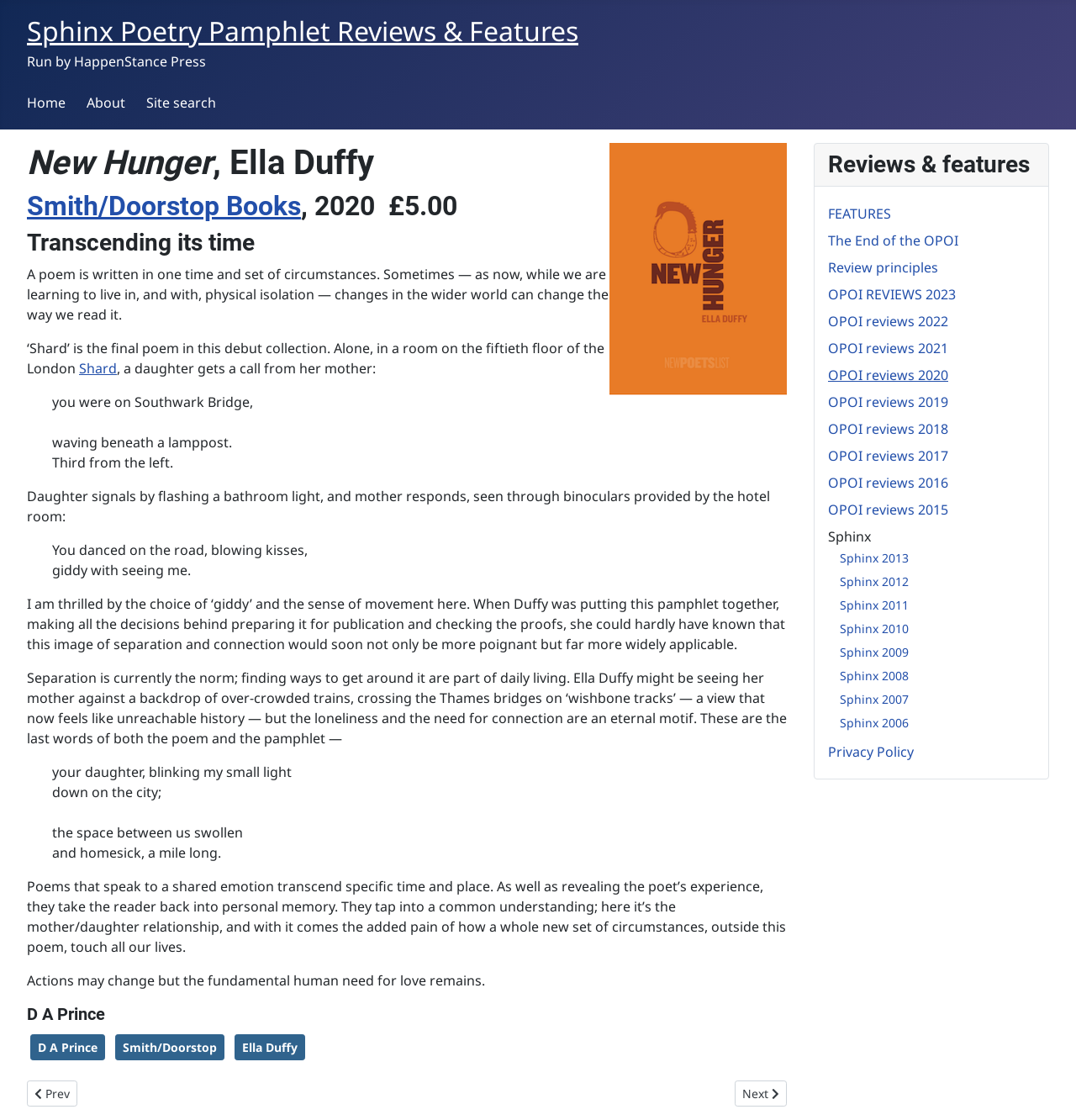Please find and report the primary heading text from the webpage.

New Hunger, Ella Duffy